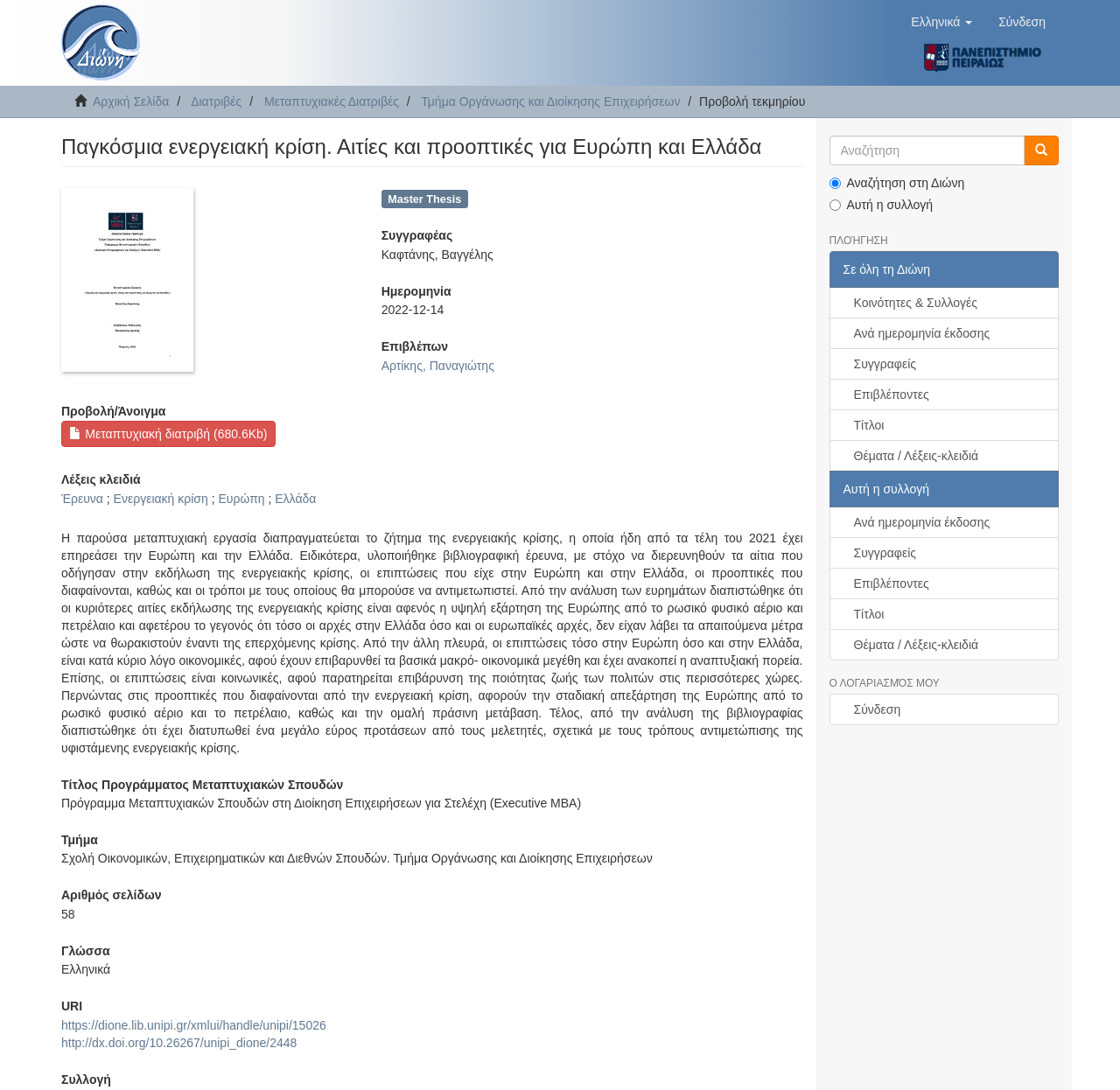Who is the author of the thesis?
Please use the image to provide an in-depth answer to the question.

The author of the thesis can be found in the static text element with the text 'Καφτάνης, Βαγγέλης' which is located under the heading 'Συγγραφέας'.